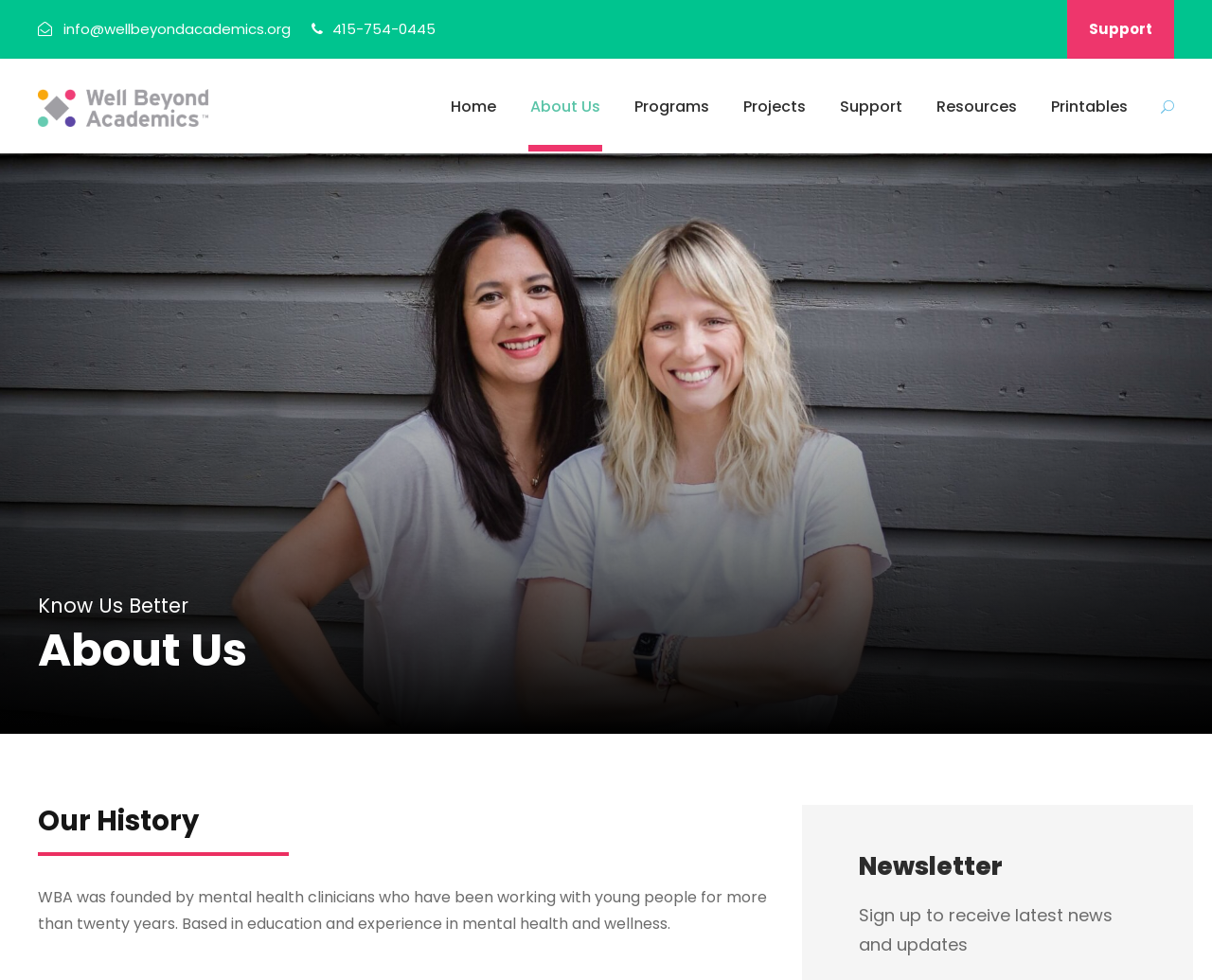Using the provided description: "Home", find the bounding box coordinates of the corresponding UI element. The output should be four float numbers between 0 and 1, in the format [left, top, right, bottom].

None